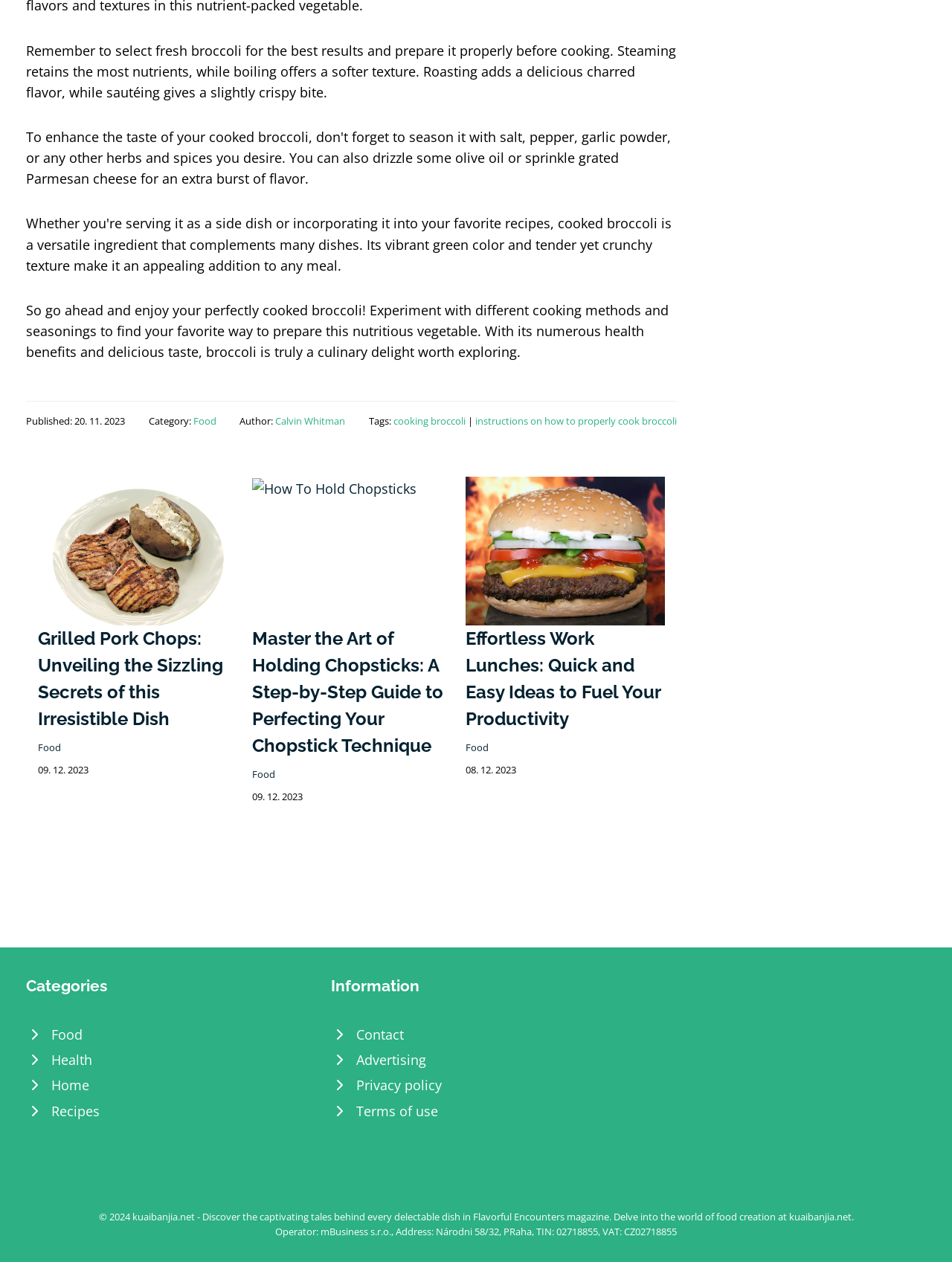Carefully observe the image and respond to the question with a detailed answer:
What is the category of the article about Grilled Pork Chops?

I determined the category by looking at the link 'Food' which is located below the article about Grilled Pork Chops. This link is likely indicating the category of the article.